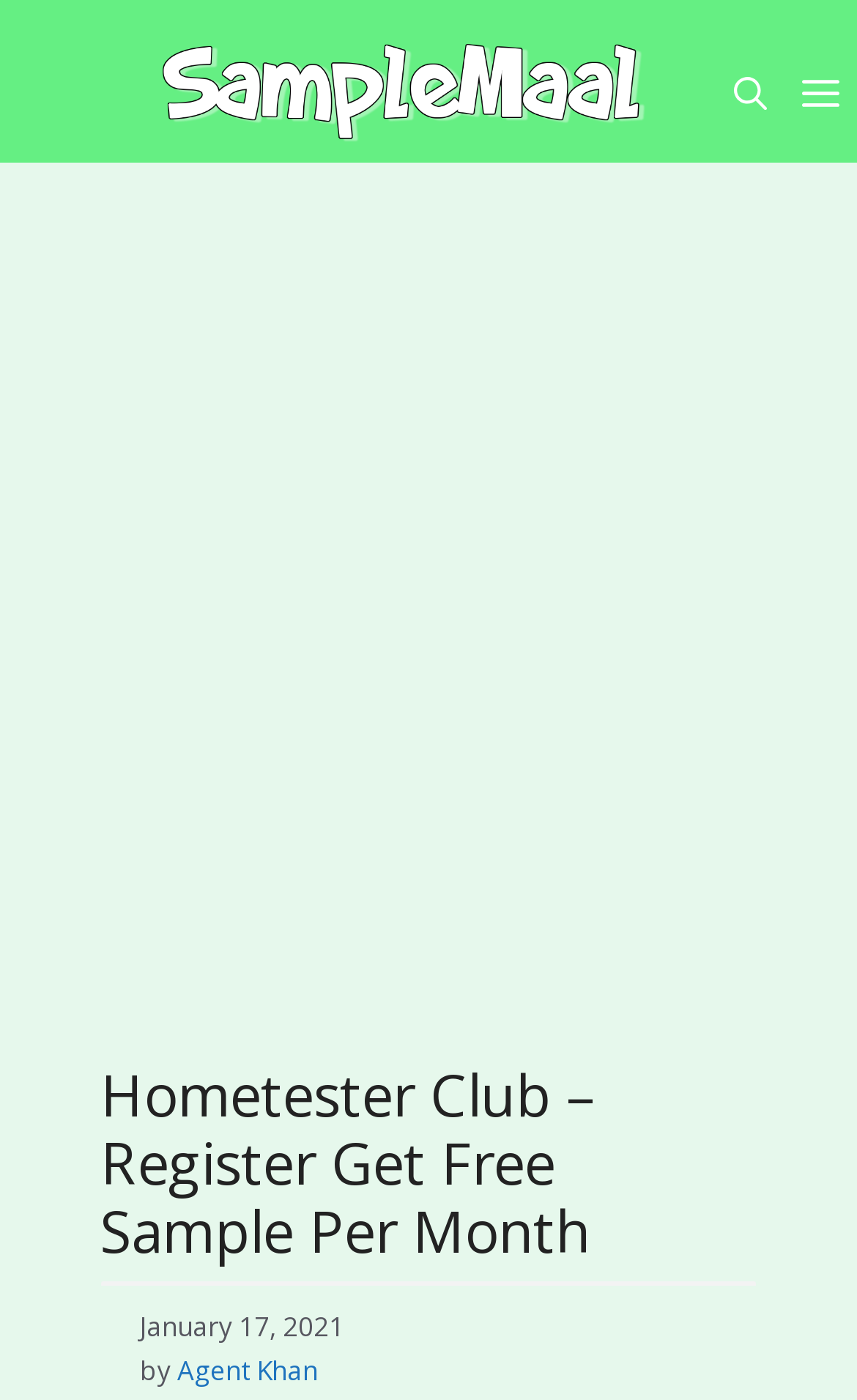What is the purpose of the Hometester Club website?
We need a detailed and meticulous answer to the question.

Based on the webpage content, it appears that the Hometester Club website allows users to register and receive free samples every month, as indicated by the meta description and the heading 'Hometester Club – Register Get Free Sample Per Month'.